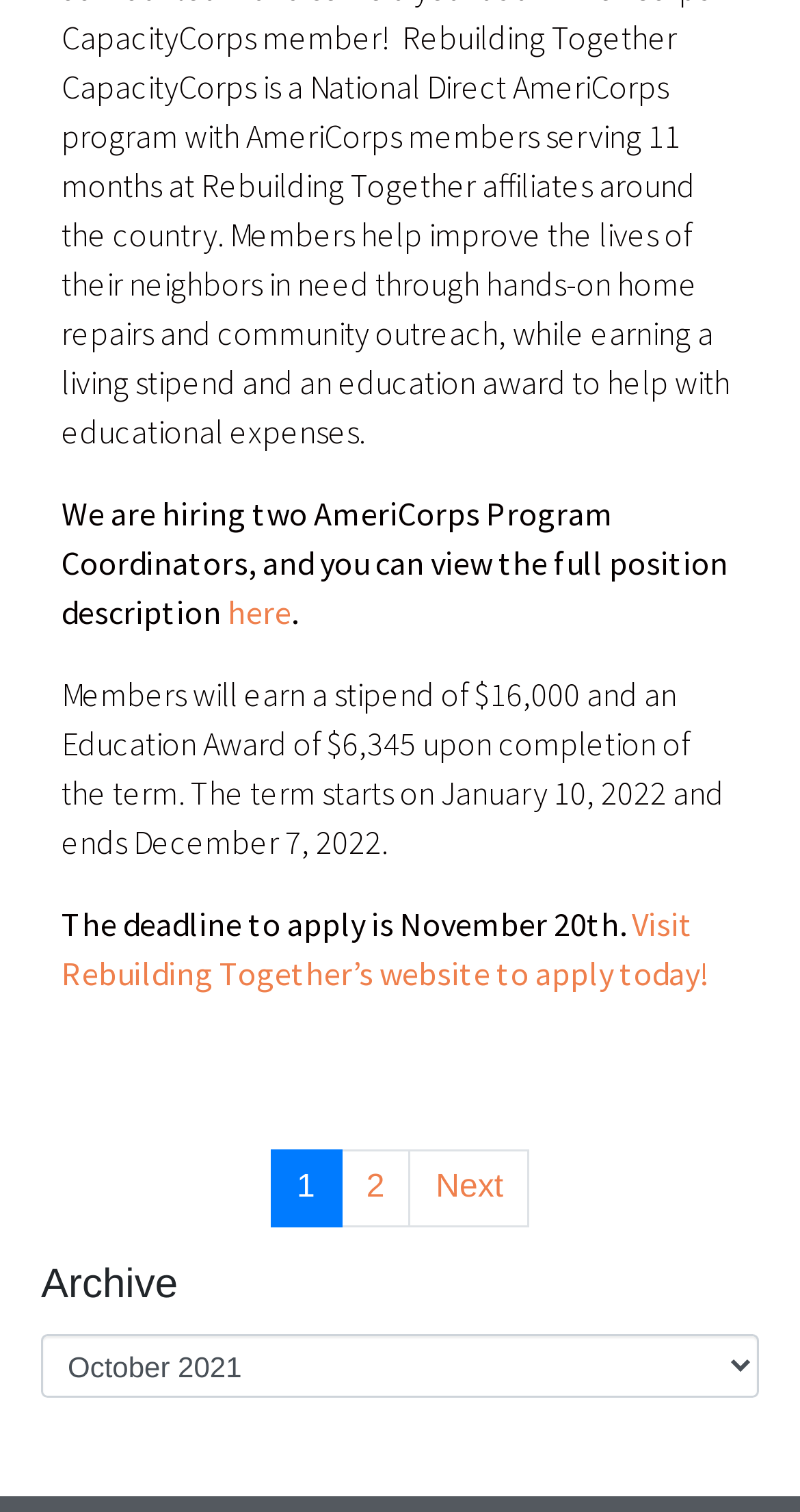What is the term duration for the AmeriCorps Program Coordinators position?
Please respond to the question with as much detail as possible.

The answer can be found in the second paragraph of the webpage, which states 'The term starts on January 10, 2022 and ends December 7, 2022.'